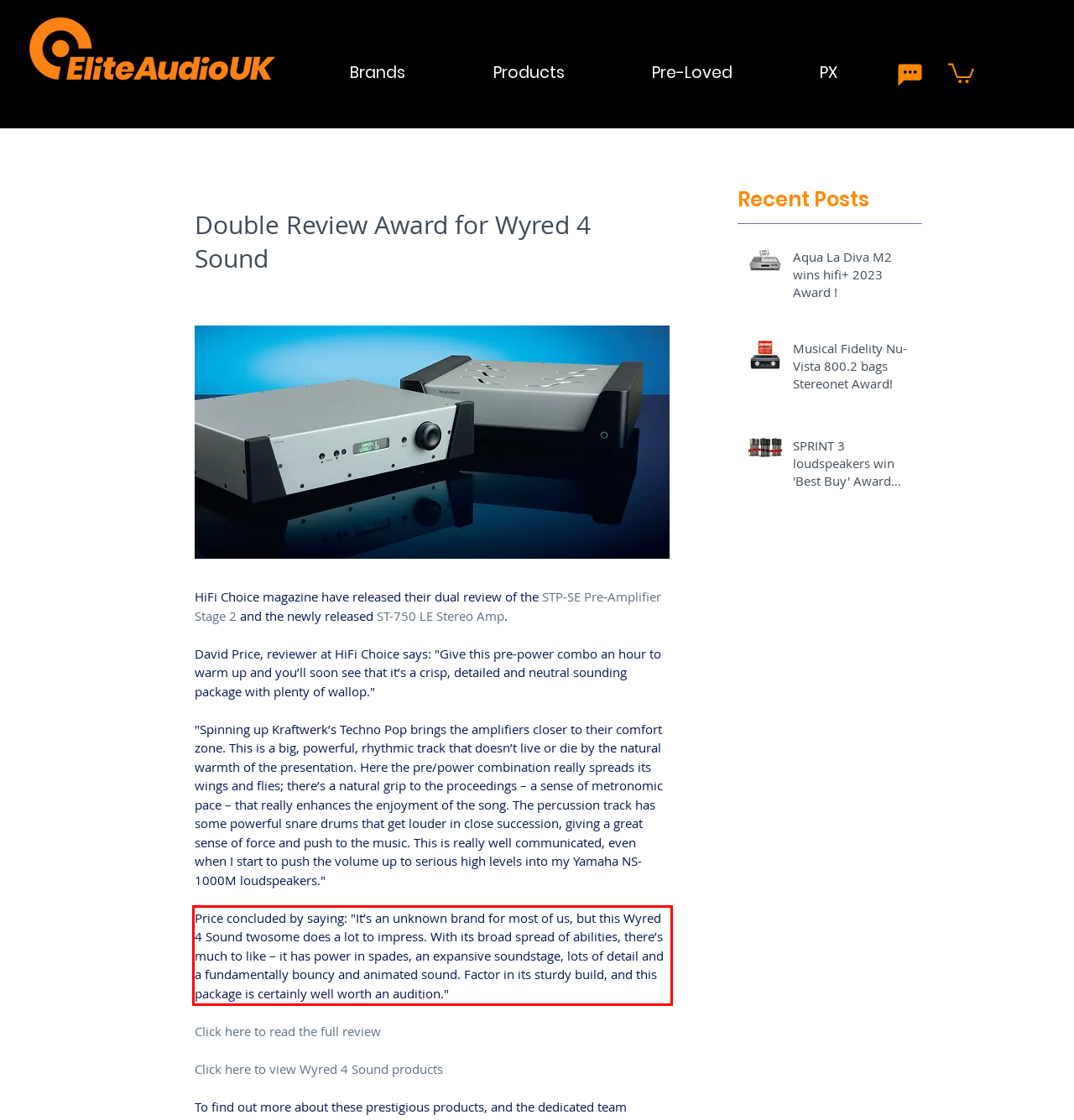You are given a screenshot showing a webpage with a red bounding box. Perform OCR to capture the text within the red bounding box.

Price concluded by saying: "It’s an unknown brand for most of us, but this Wyred 4 Sound twosome does a lot to impress. With its broad spread of abilities, there’s much to like – it has power in spades, an expansive soundstage, lots of detail and a fundamentally bouncy and animated sound. Factor in its sturdy build, and this package is certainly well worth an audition."